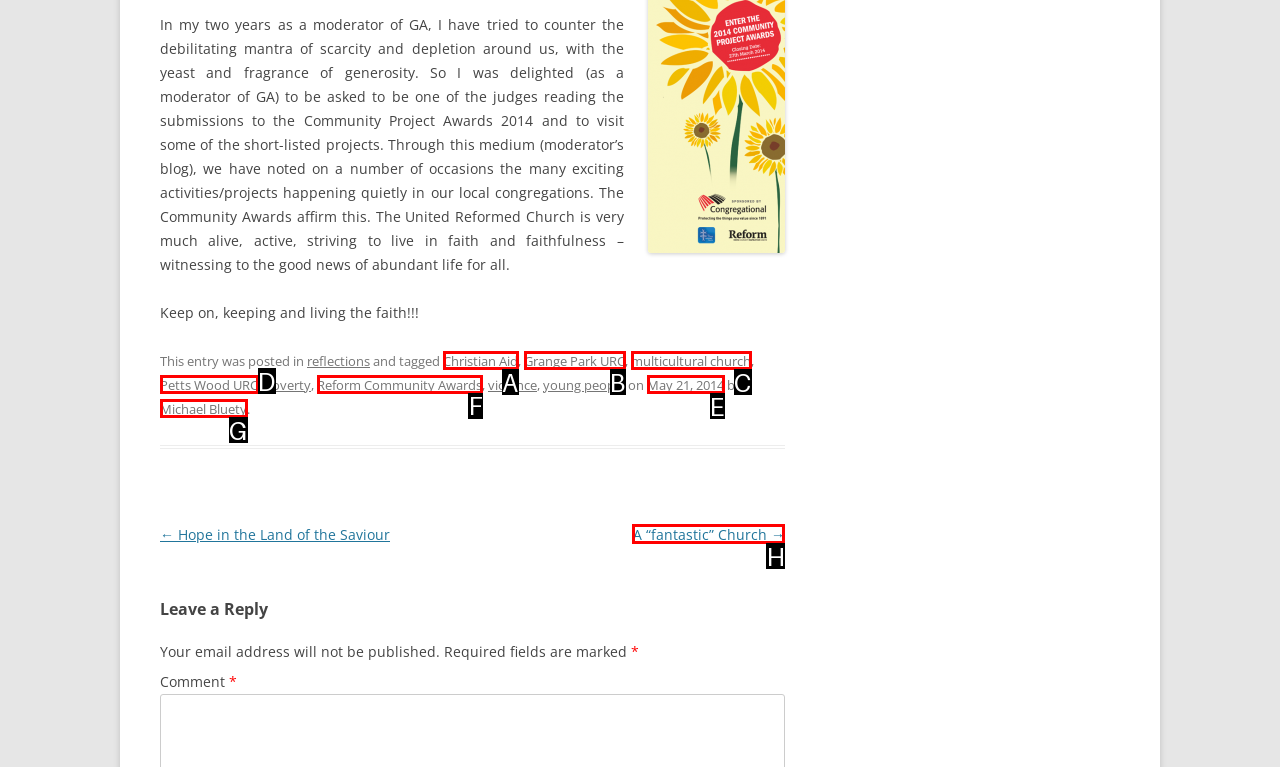Select the appropriate HTML element to click for the following task: Click the link to view the Reform Community Awards
Answer with the letter of the selected option from the given choices directly.

F